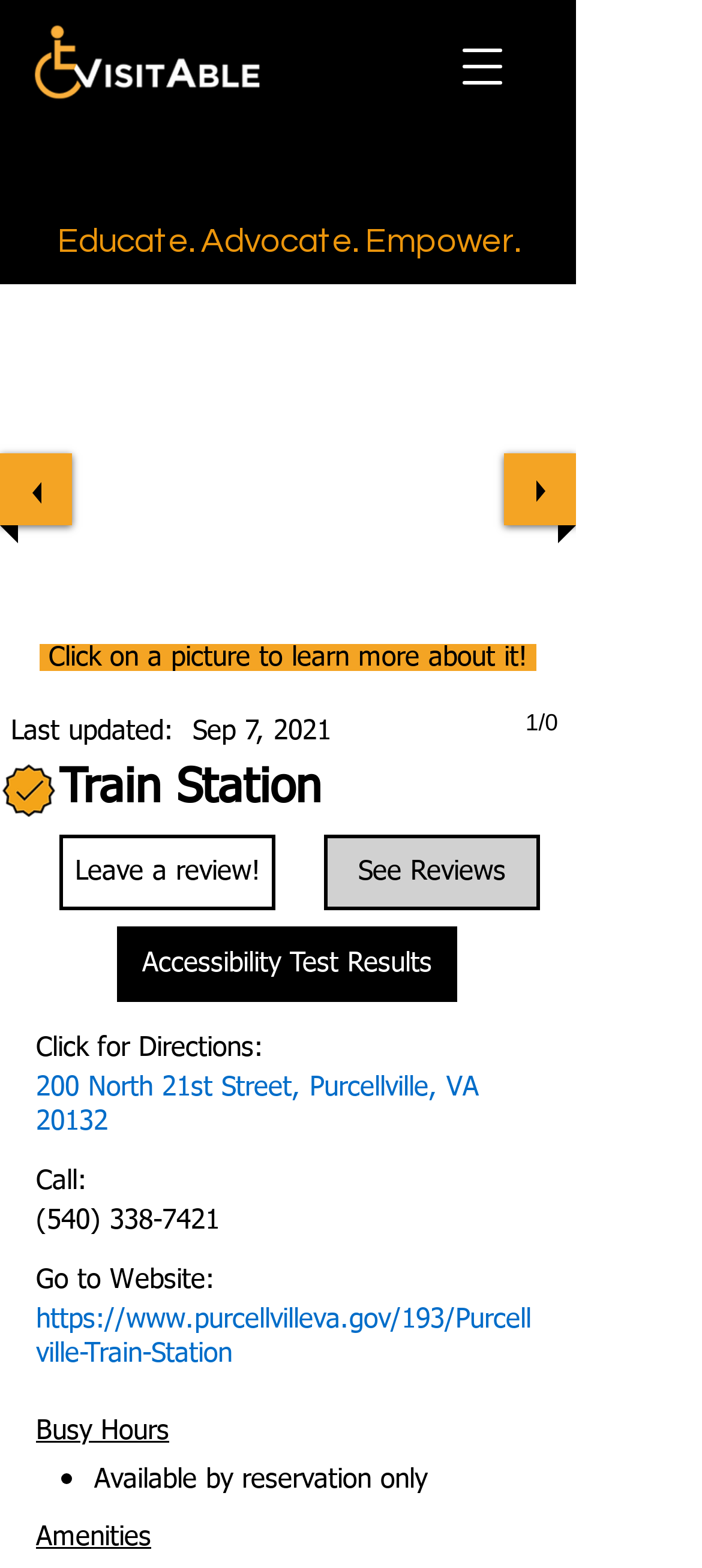What is the certification status of this business?
Please provide a single word or phrase based on the screenshot.

VisitAble-certified